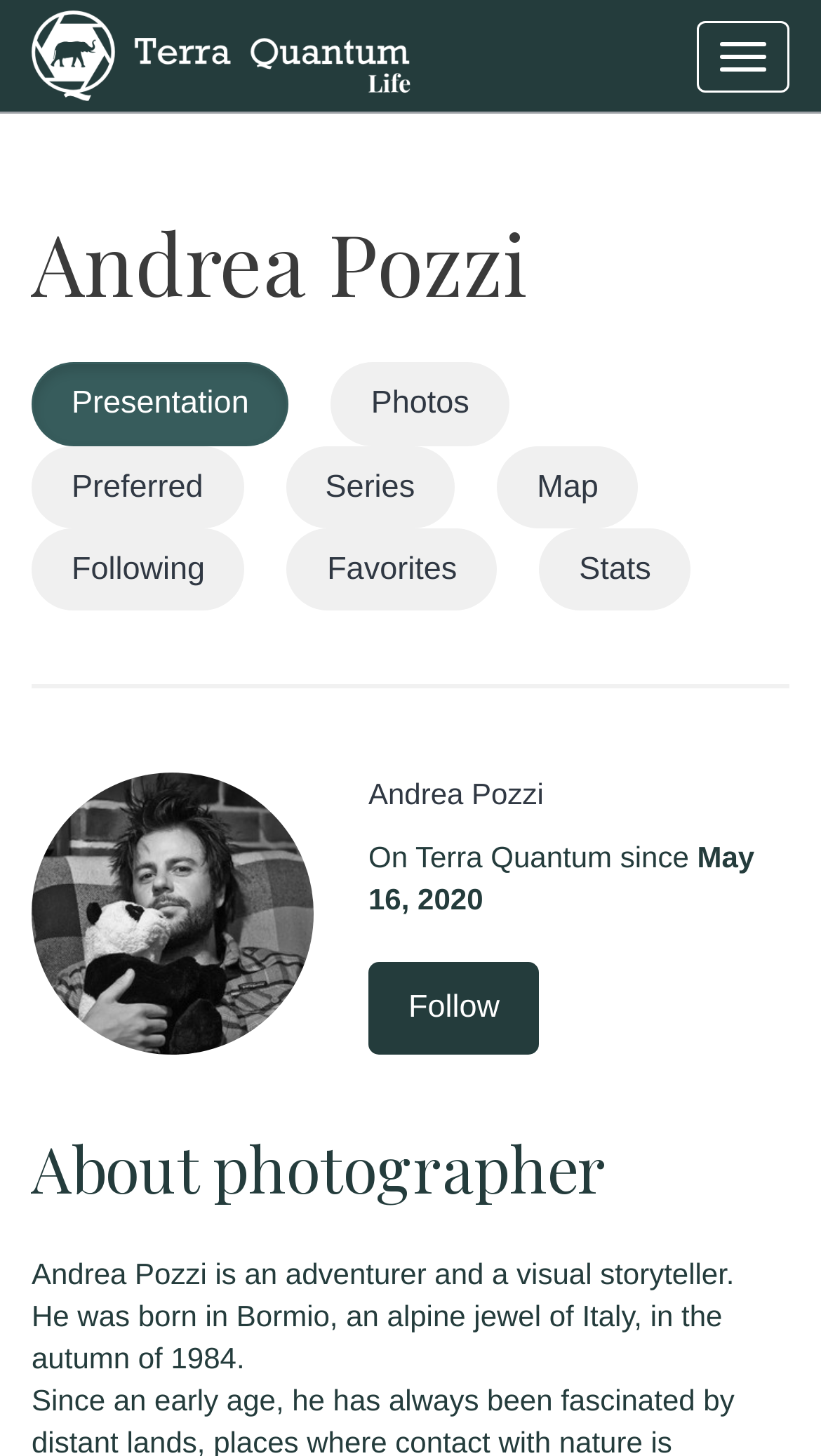Identify the bounding box coordinates for the UI element described as: "Favorites".

[0.35, 0.363, 0.605, 0.42]